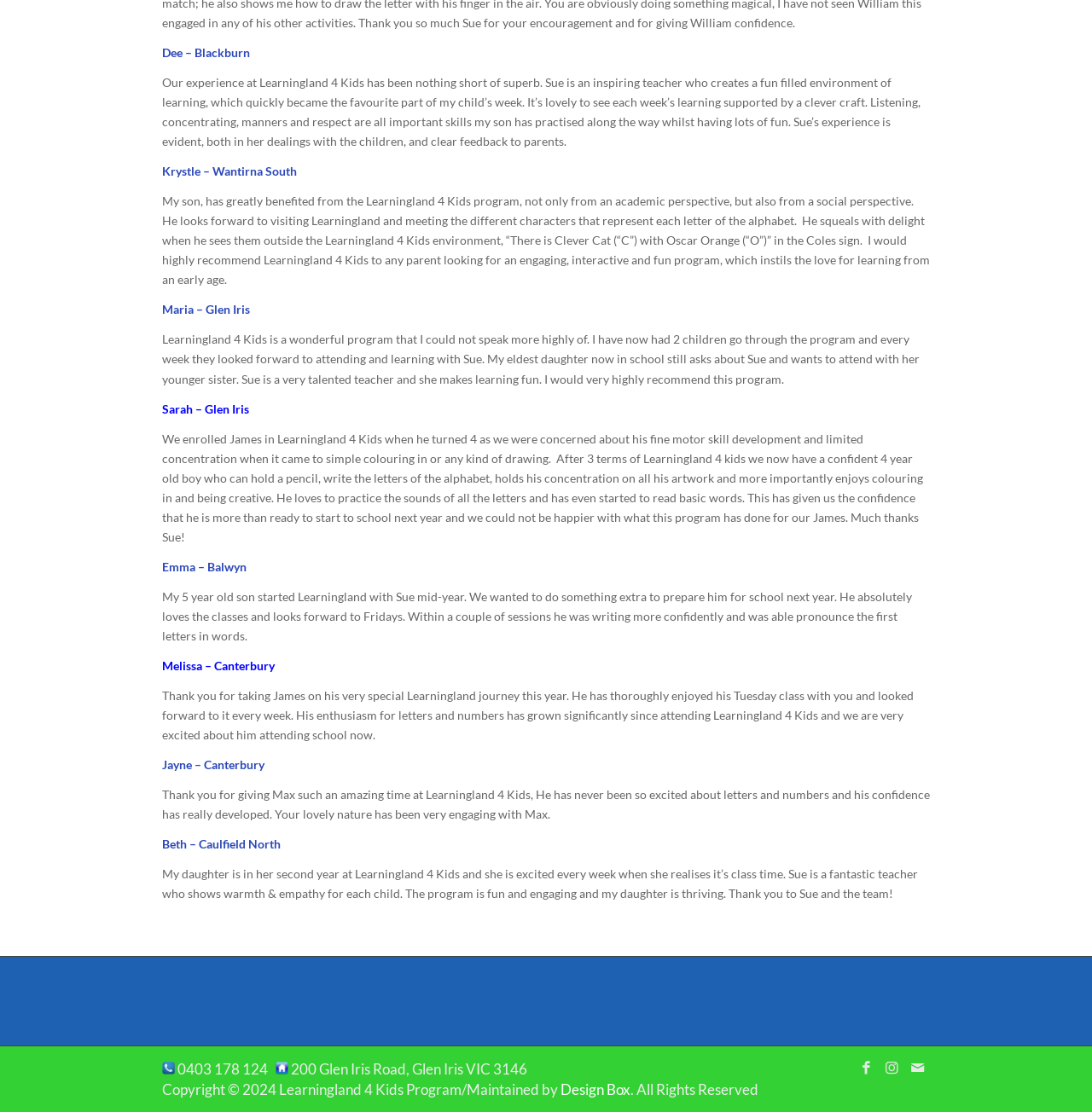Provide a brief response to the question using a single word or phrase: 
What is the address of Learningland 4 Kids?

200 Glen Iris Road, Glen Iris VIC 3146